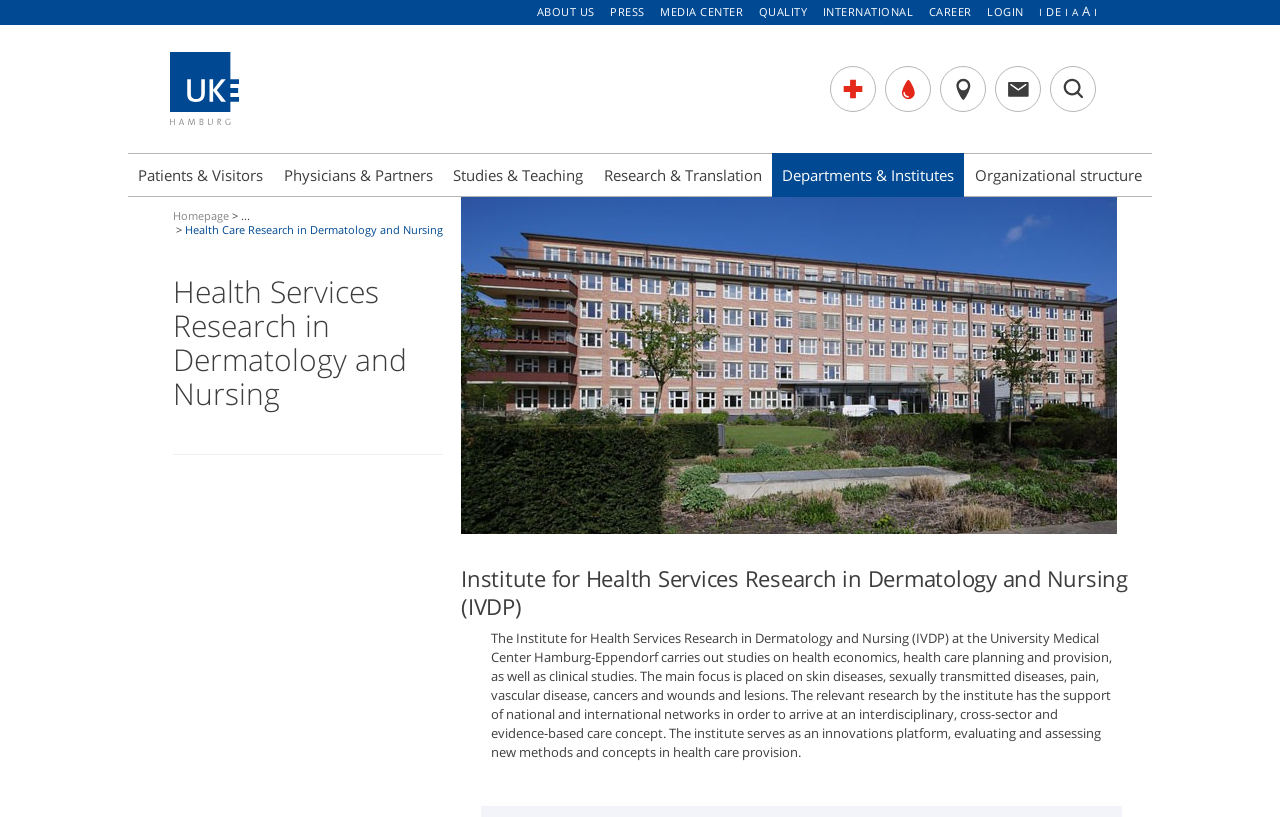Please locate the bounding box coordinates of the region I need to click to follow this instruction: "view media center".

[0.516, 0.005, 0.583, 0.023]